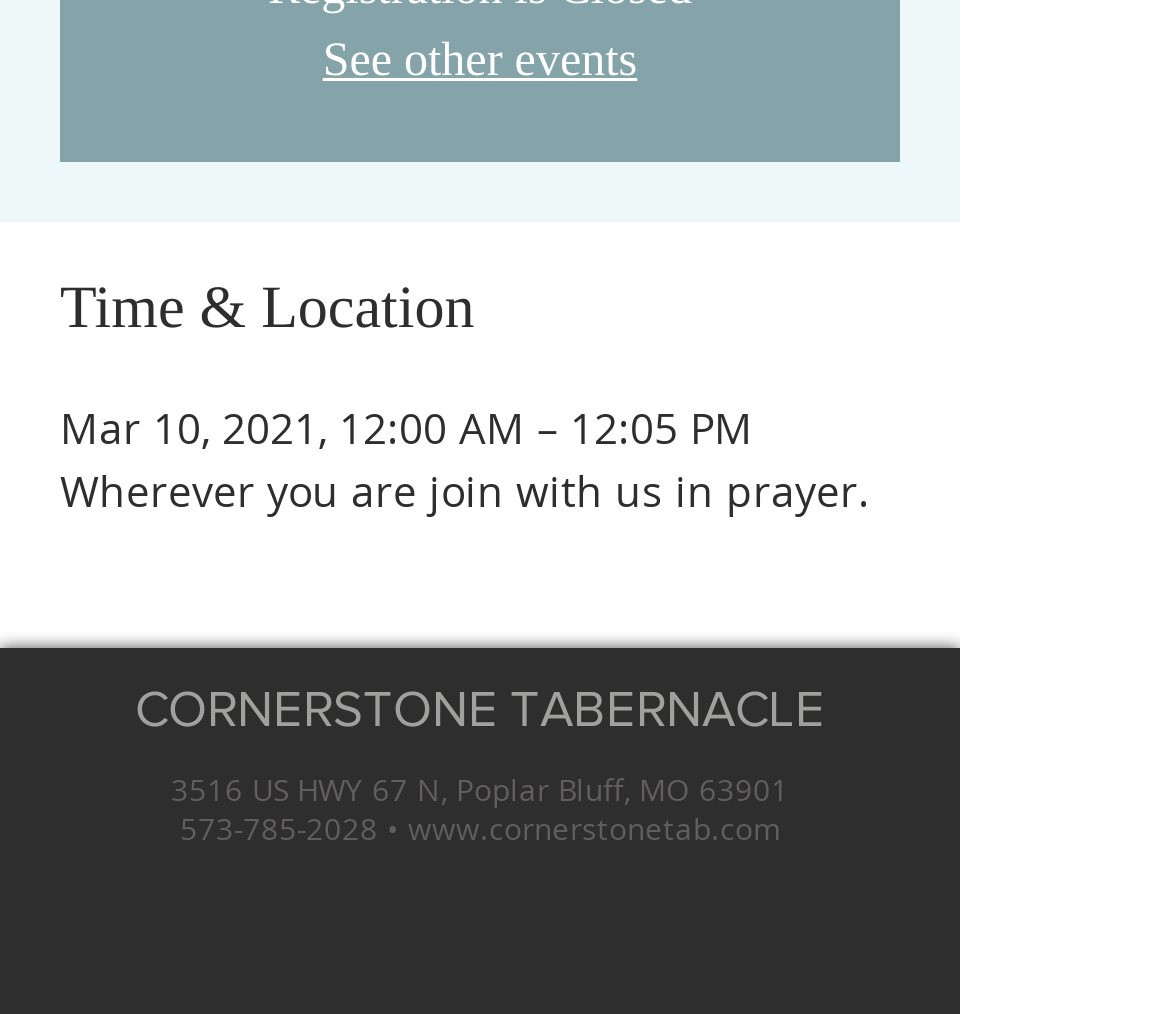Extract the bounding box of the UI element described as: "573-785-2028".

[0.154, 0.798, 0.323, 0.837]